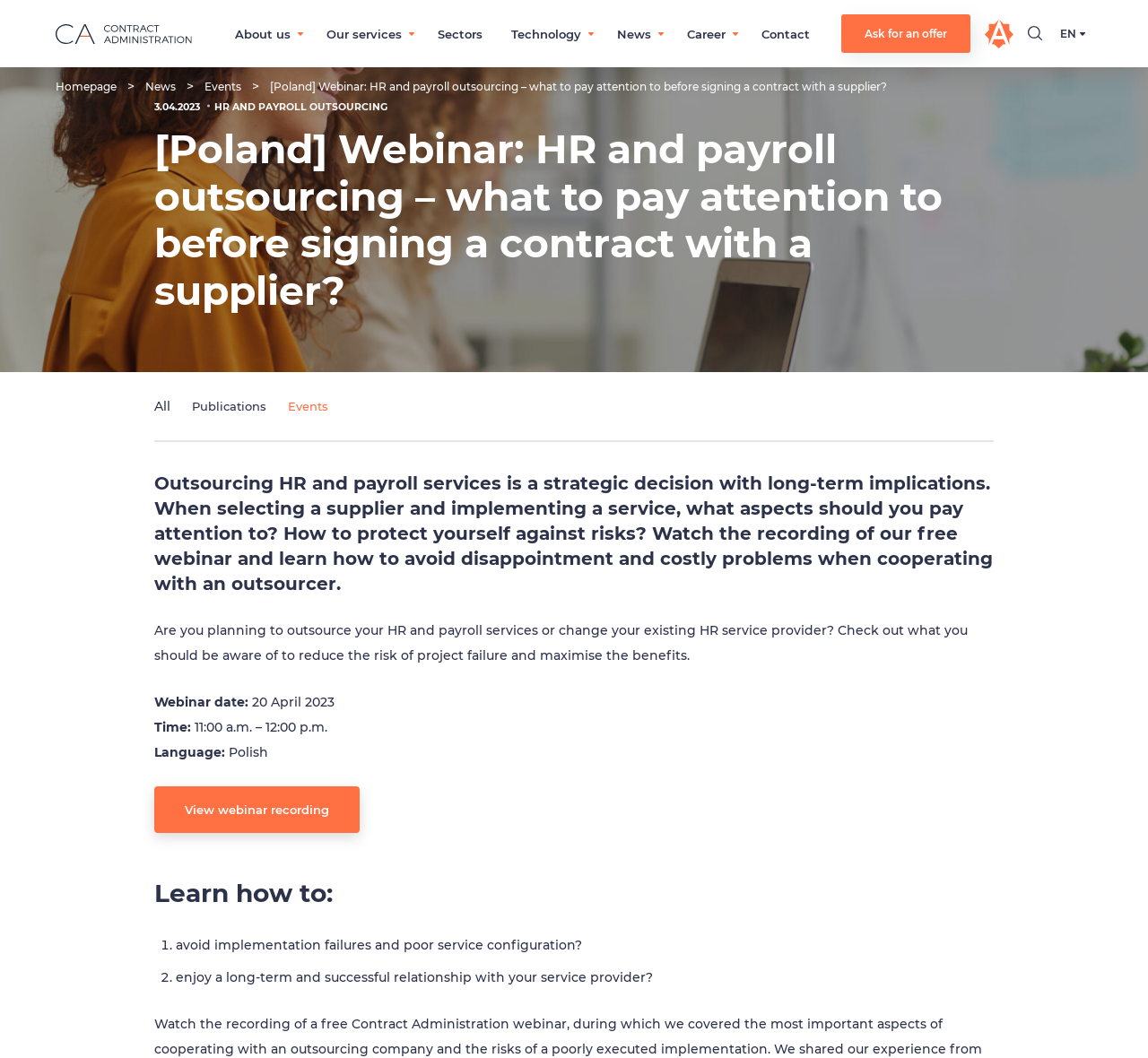Identify the main heading from the webpage and provide its text content.

[Poland] Webinar: HR and payroll outsourcing – what to pay attention to before signing a contract with a supplier?